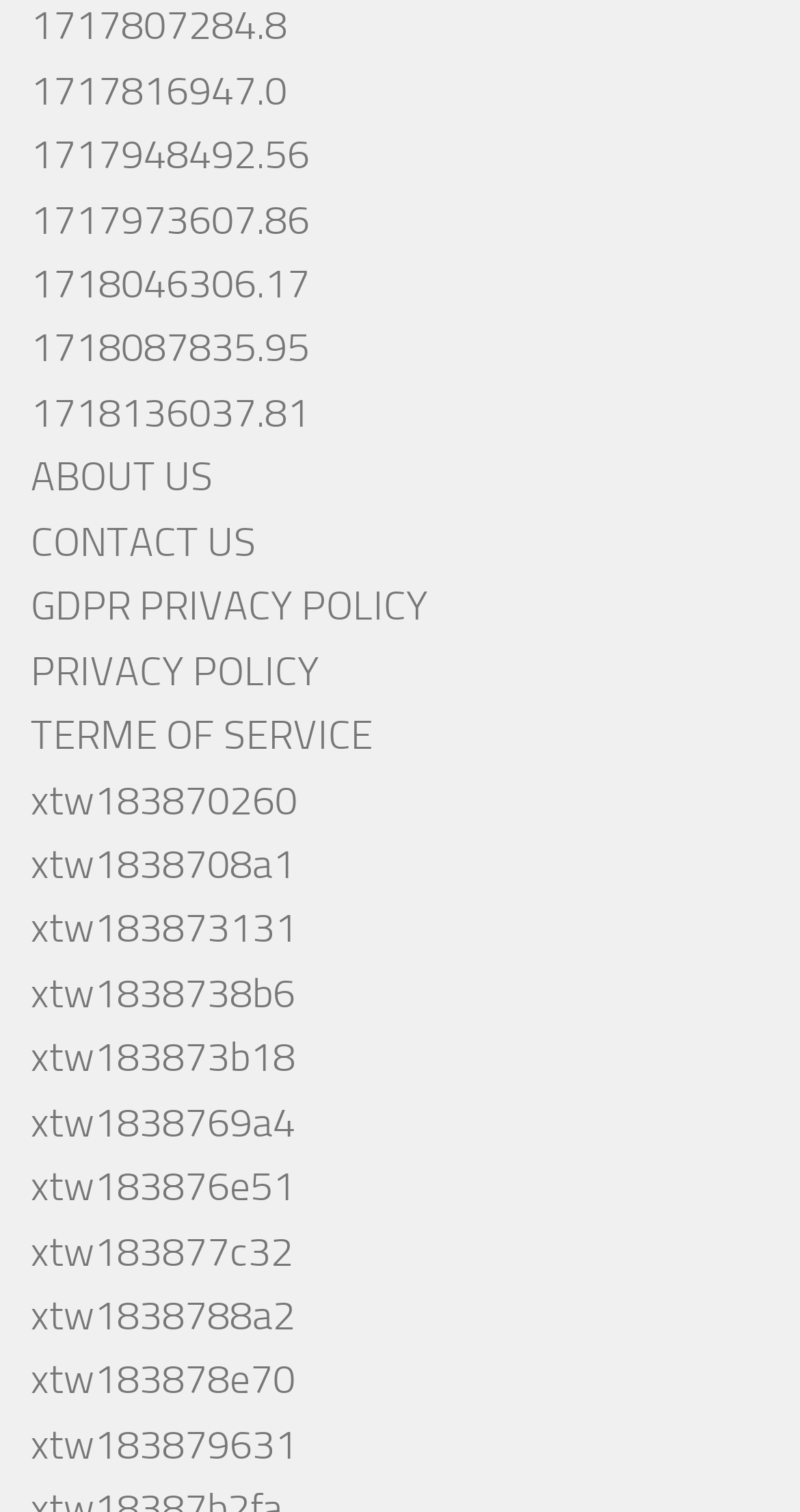Determine the bounding box coordinates for the area you should click to complete the following instruction: "go to about us page".

[0.038, 0.3, 0.267, 0.332]